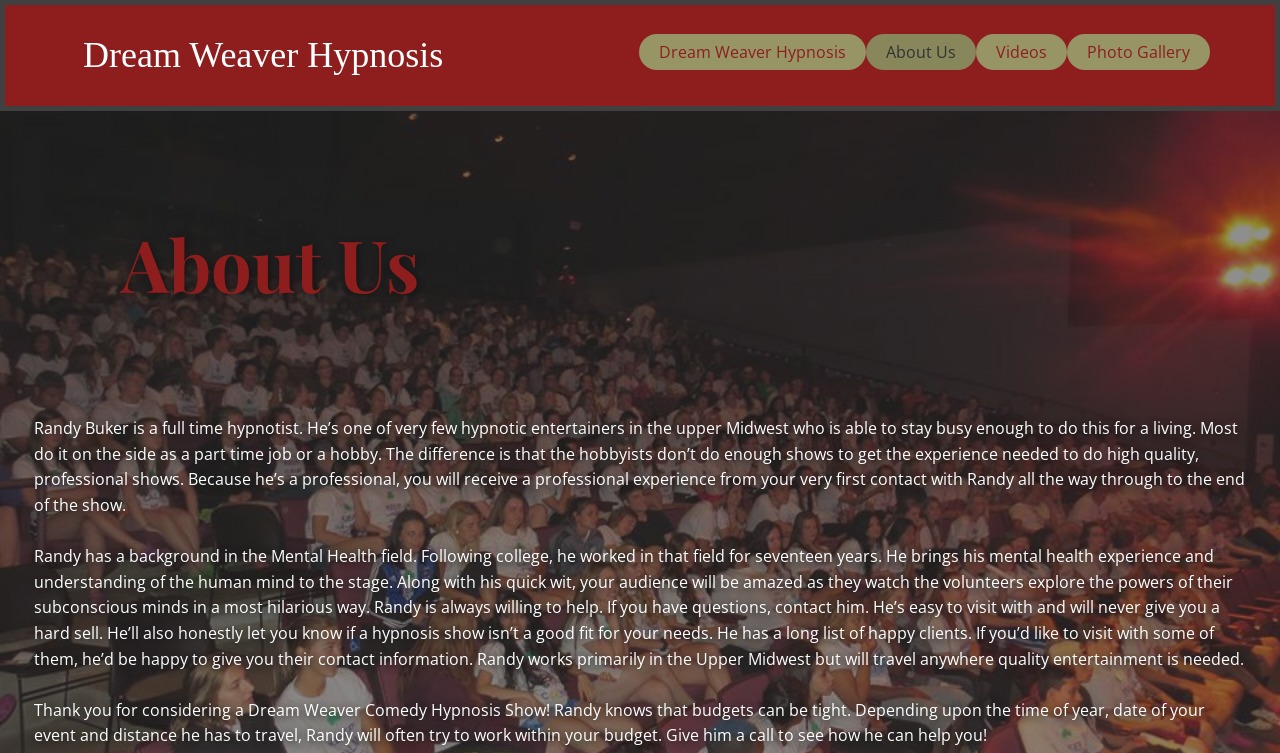Respond to the following query with just one word or a short phrase: 
What is Randy Buker's profession?

Hypnotist